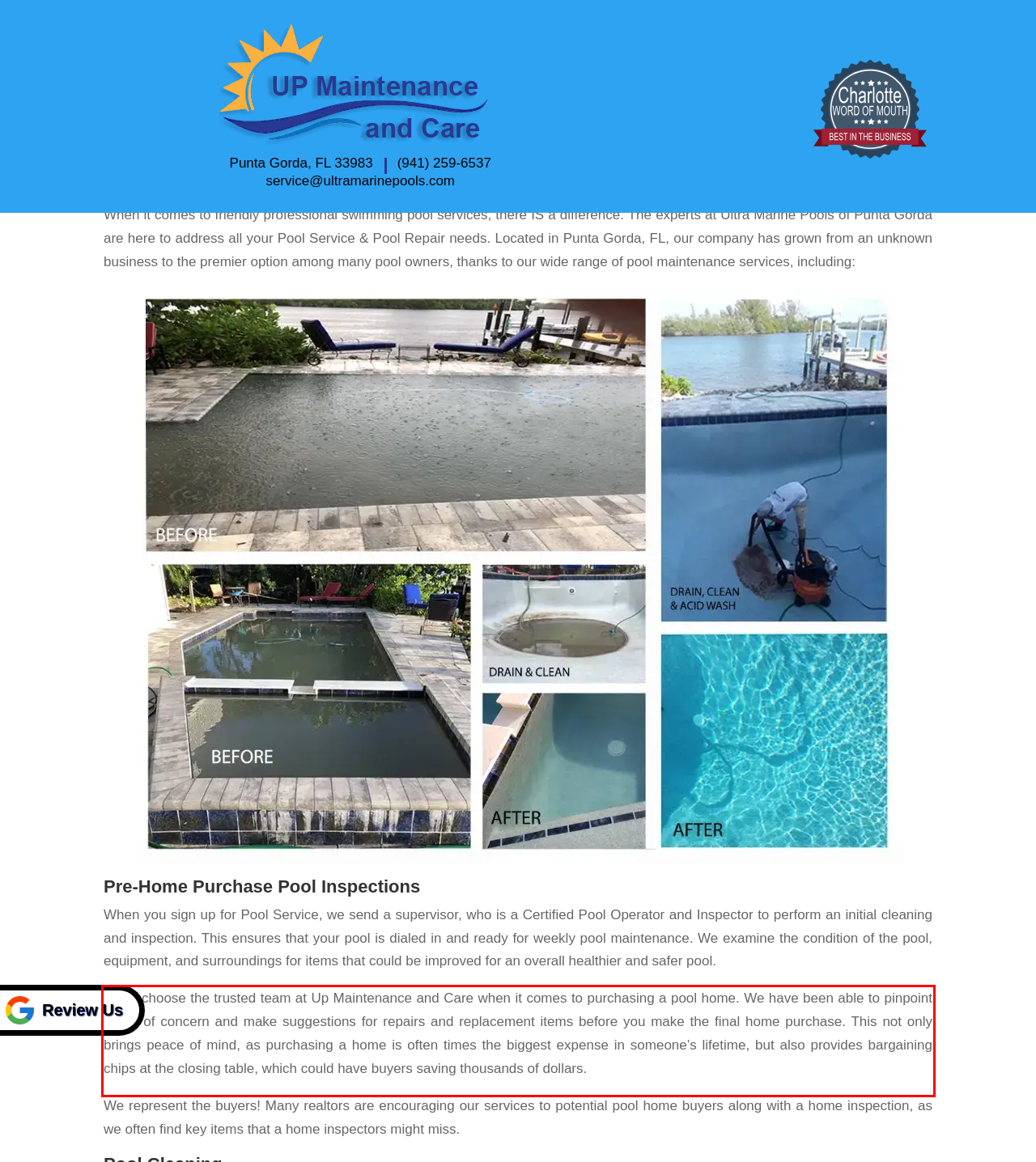Review the webpage screenshot provided, and perform OCR to extract the text from the red bounding box.

Many choose the trusted team at Up Maintenance and Care when it comes to purchasing a pool home. We have been able to pinpoint areas of concern and make suggestions for repairs and replacement items before you make the final home purchase. This not only brings peace of mind, as purchasing a home is often times the biggest expense in someone’s lifetime, but also provides bargaining chips at the closing table, which could have buyers saving thousands of dollars.